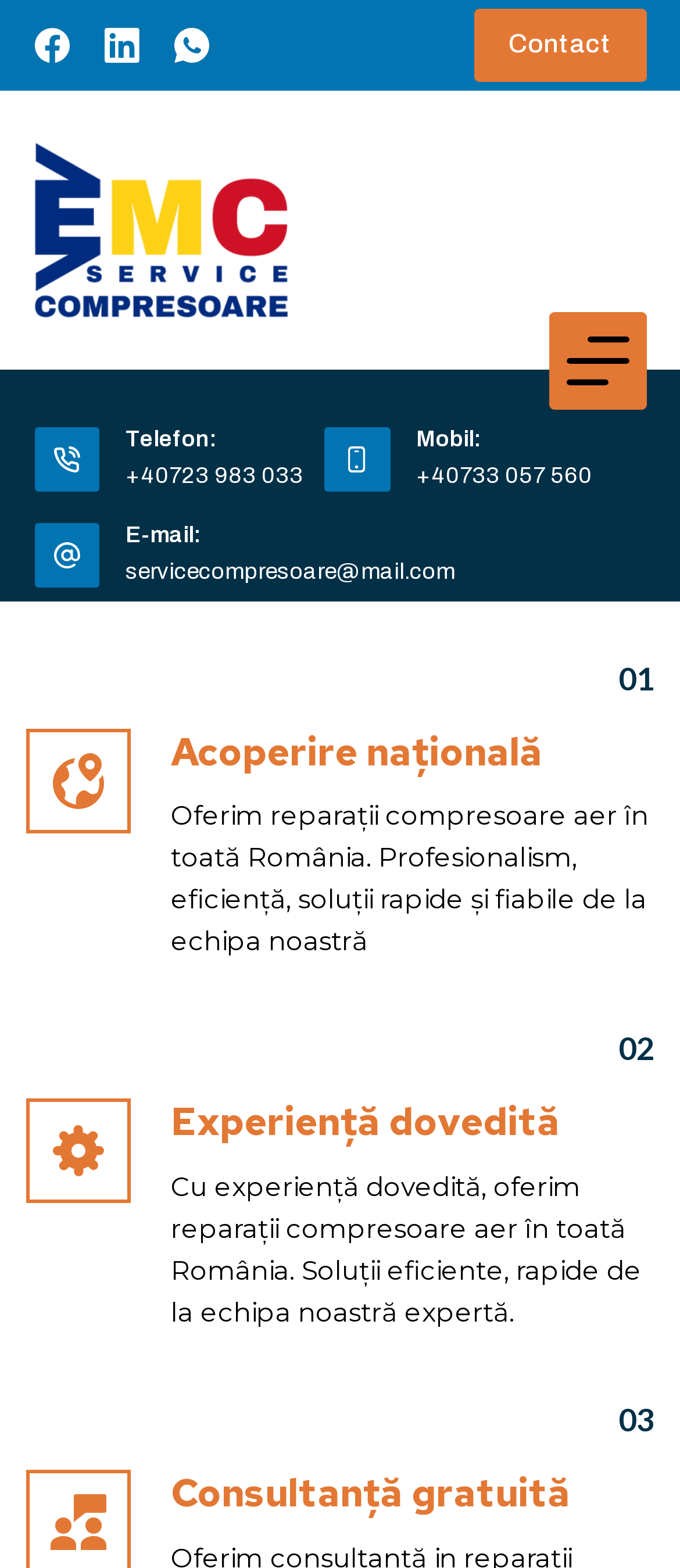Locate and provide the bounding box coordinates for the HTML element that matches this description: "parent_node: E-mail: aria-label="E-mail: servicecompresoare@mail.com"".

[0.05, 0.333, 0.146, 0.375]